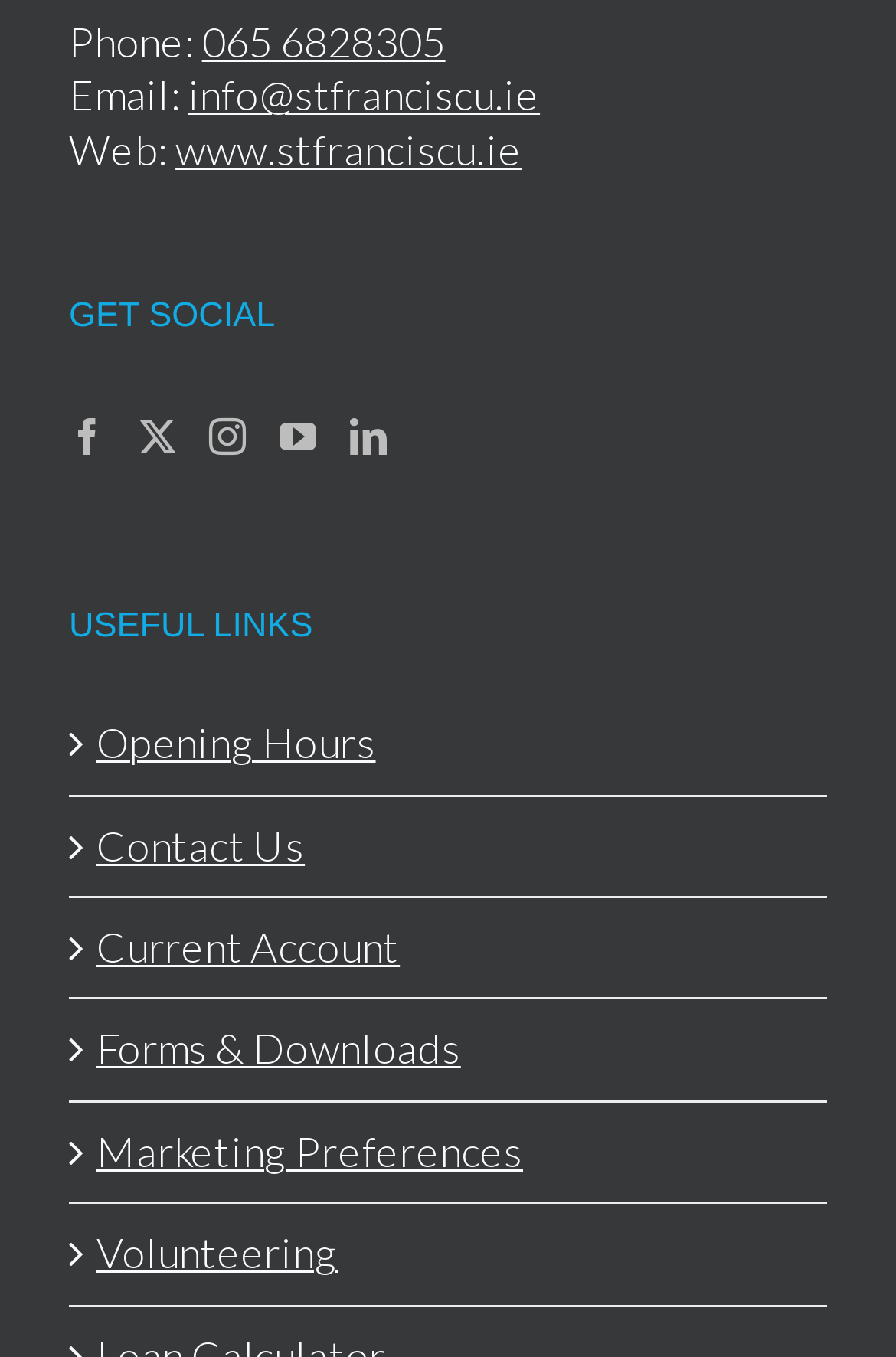Using the webpage screenshot and the element description aria-label="Instagram", determine the bounding box coordinates. Specify the coordinates in the format (top-left x, top-left y, bottom-right x, bottom-right y) with values ranging from 0 to 1.

[0.234, 0.308, 0.275, 0.335]